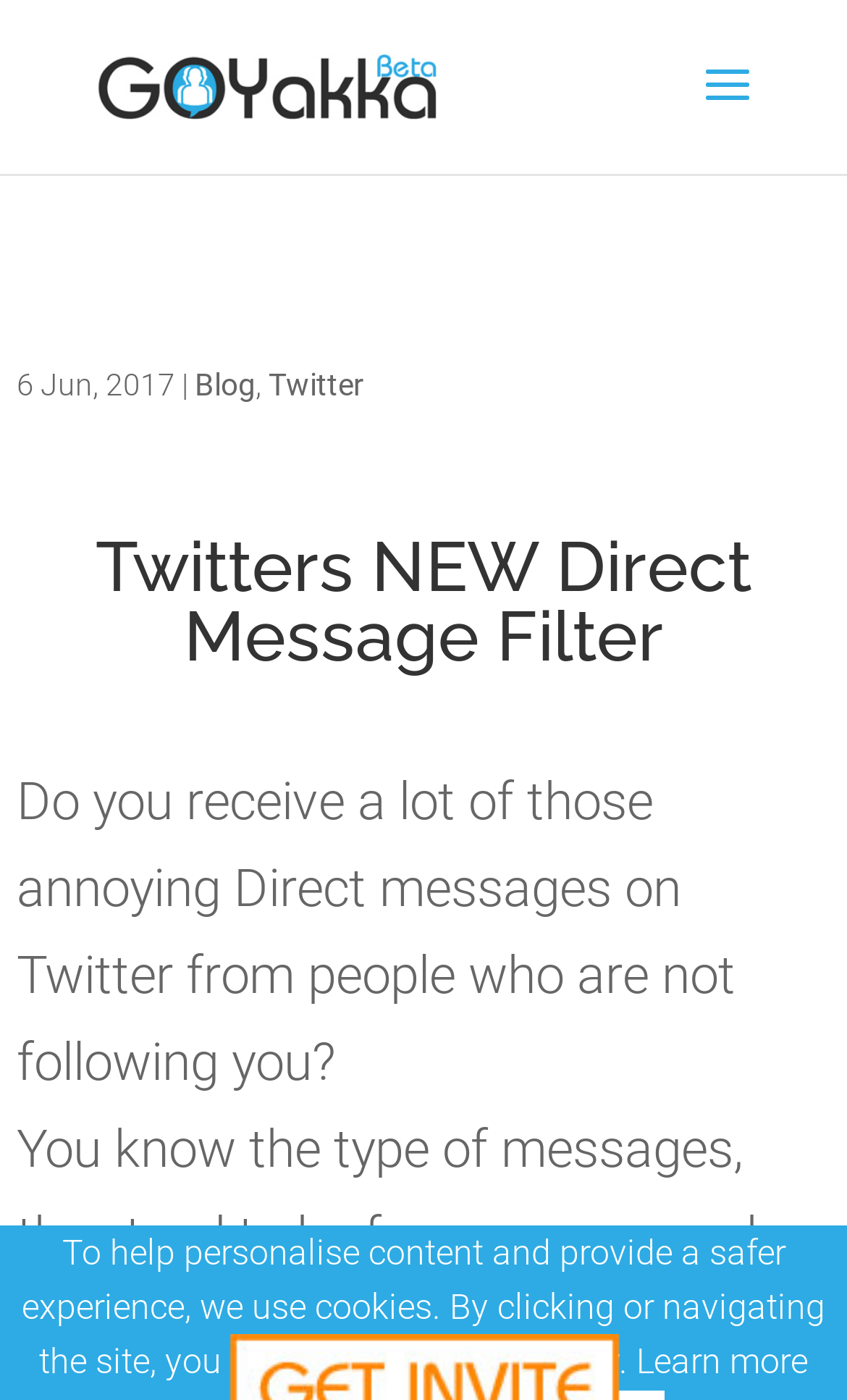Please give a one-word or short phrase response to the following question: 
How many links are there in the top navigation?

3